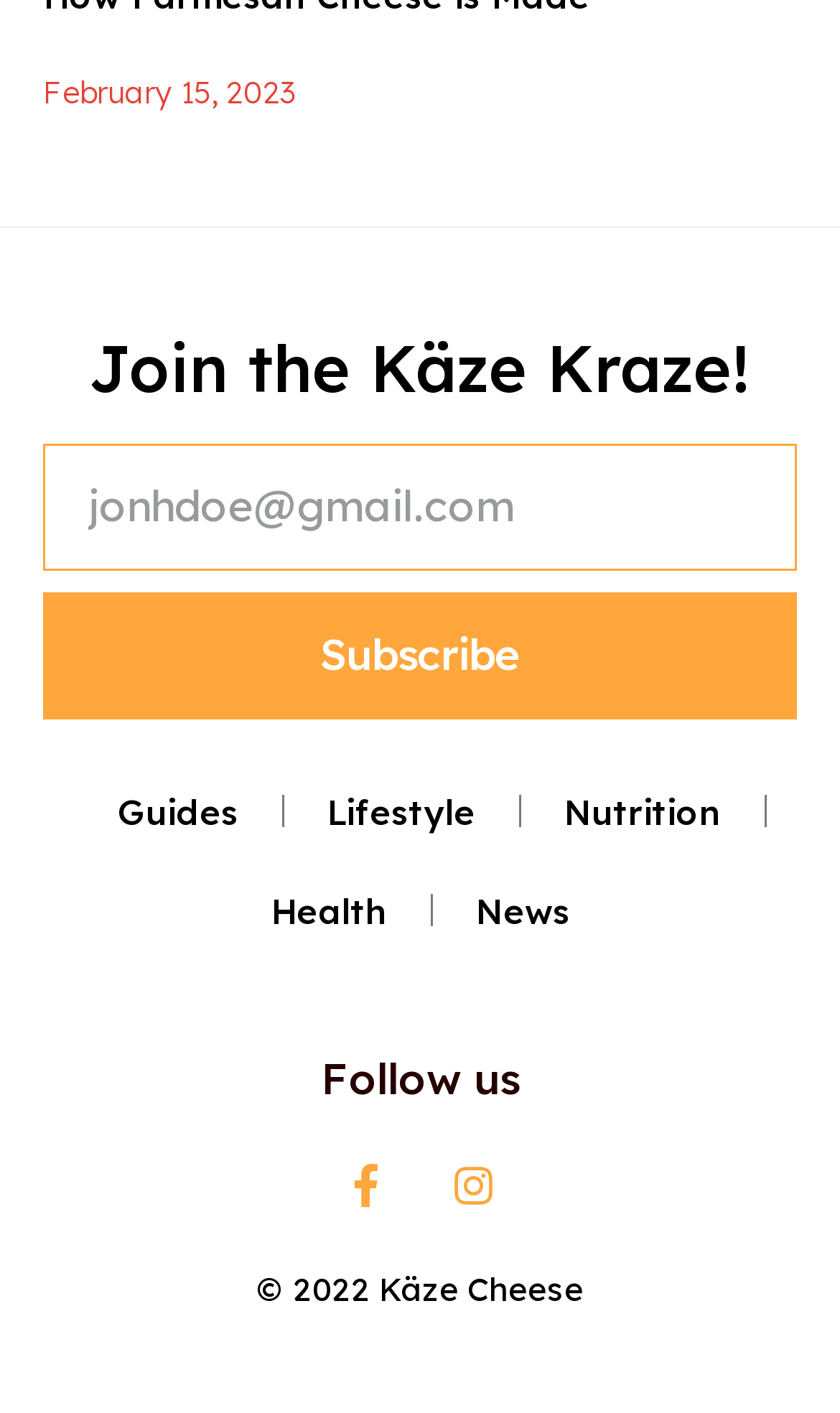What is the date displayed on the webpage?
From the image, respond with a single word or phrase.

February 15, 2023